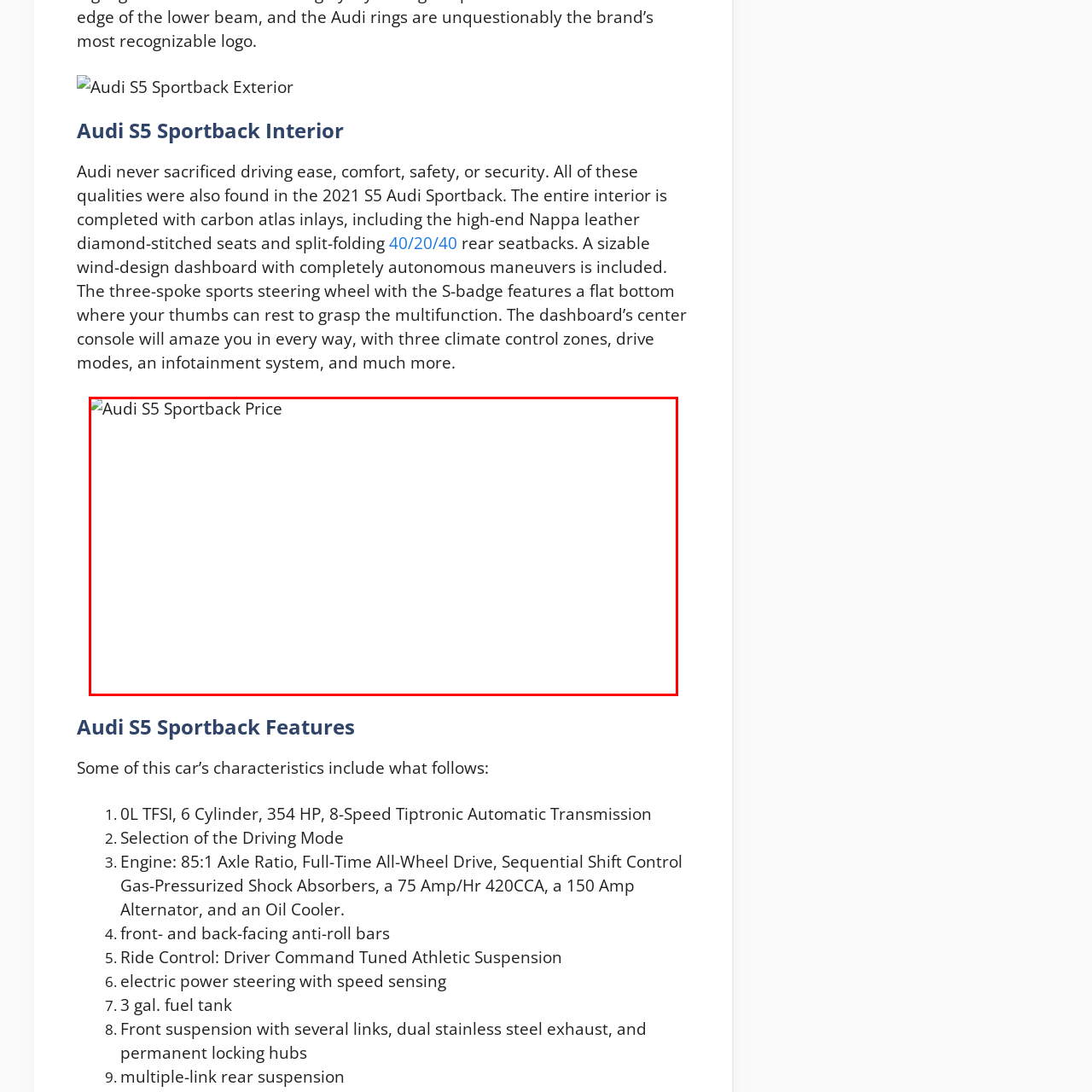Focus on the part of the image that is marked with a yellow outline and respond in detail to the following inquiry based on what you observe: 
What type of experience does the Audi S5 Sportback offer?

The caption positions the Audi S5 Sportback as an attractive option for those seeking a high-end driving experience, suggesting that the vehicle is designed to provide a luxurious and premium driving experience.